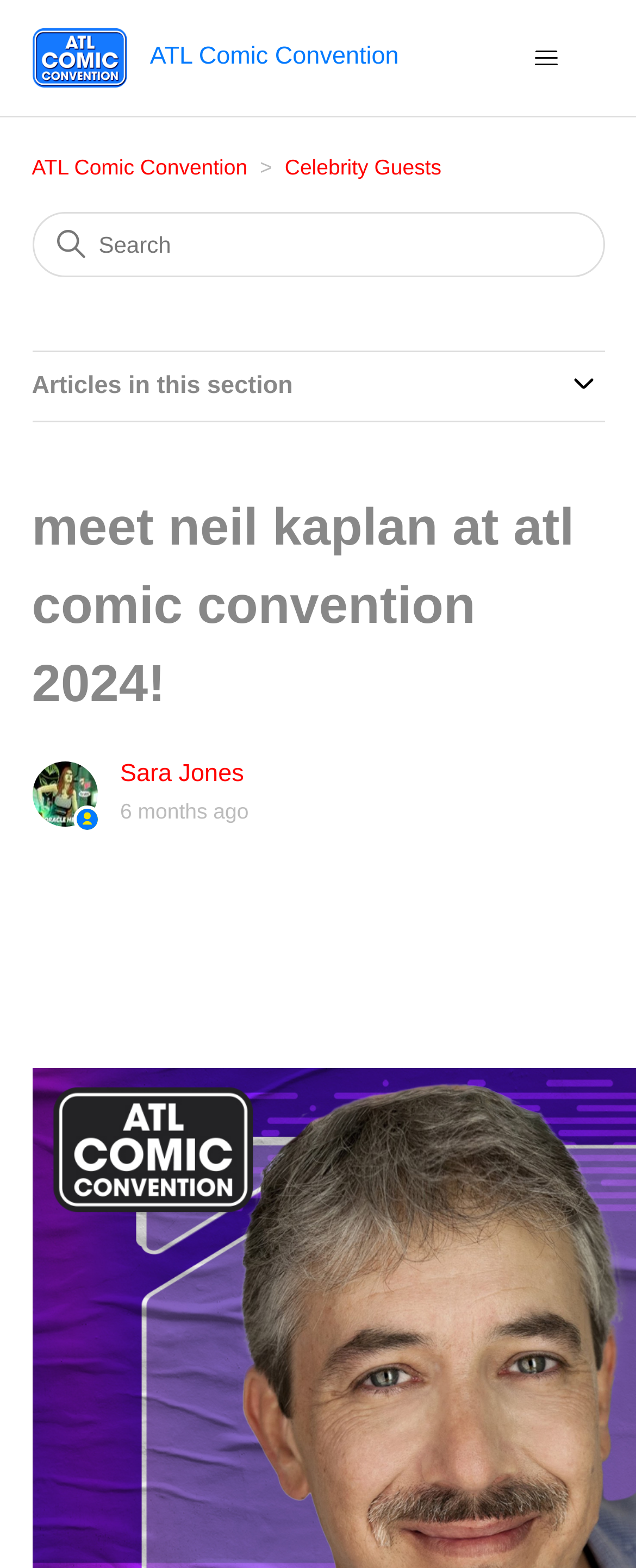Carefully examine the image and provide an in-depth answer to the question: What is the name of the convention?

The name of the convention is mentioned in the navigation menu and the header section of the webpage, indicating that the webpage is about the ATL Comic Convention 2024.